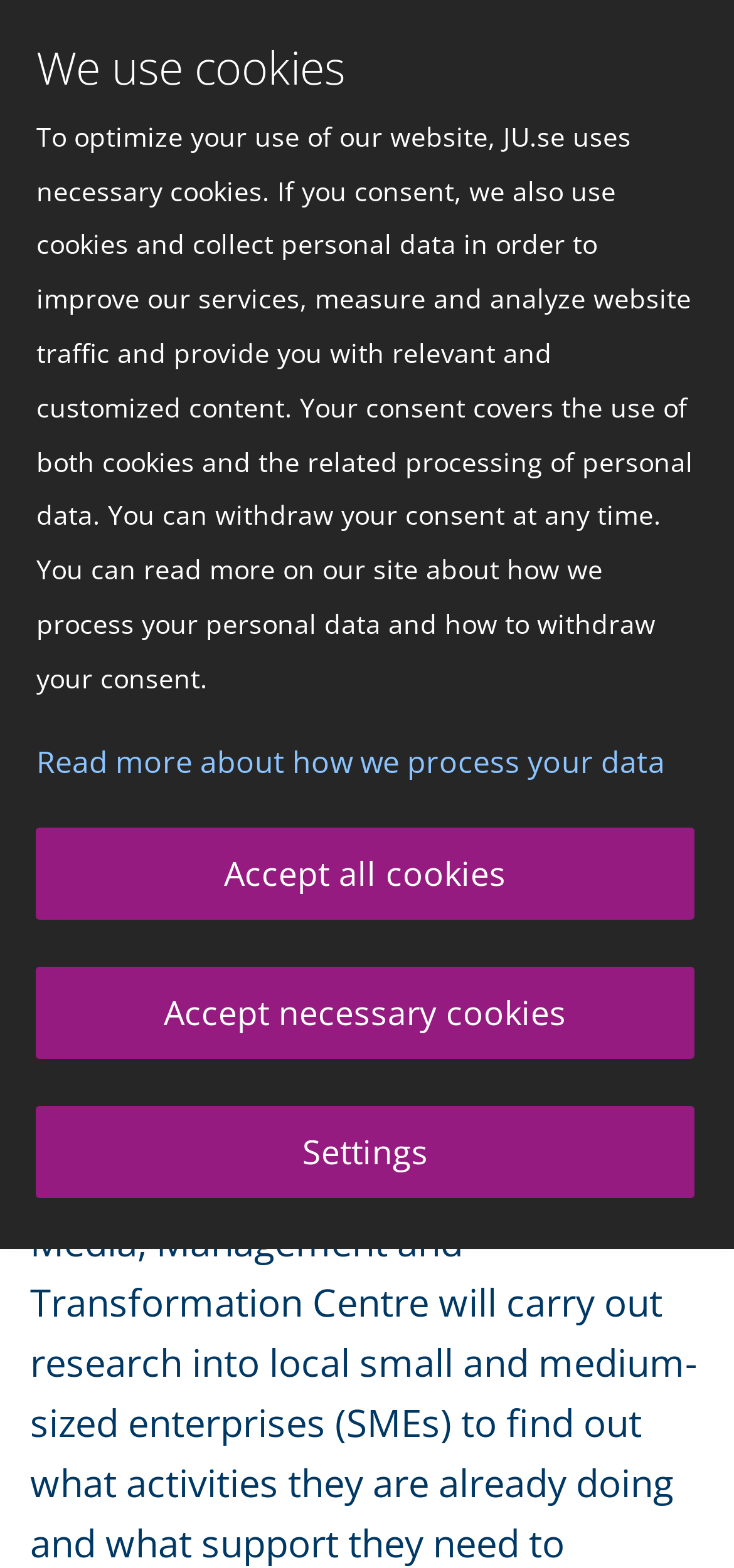What is the purpose of the project?
Based on the image, answer the question with as much detail as possible.

I found the answer by reading the heading element that says 'New project to boost social innovation and sustainability amongst regional SMEs'. This heading is likely describing the purpose of the project.